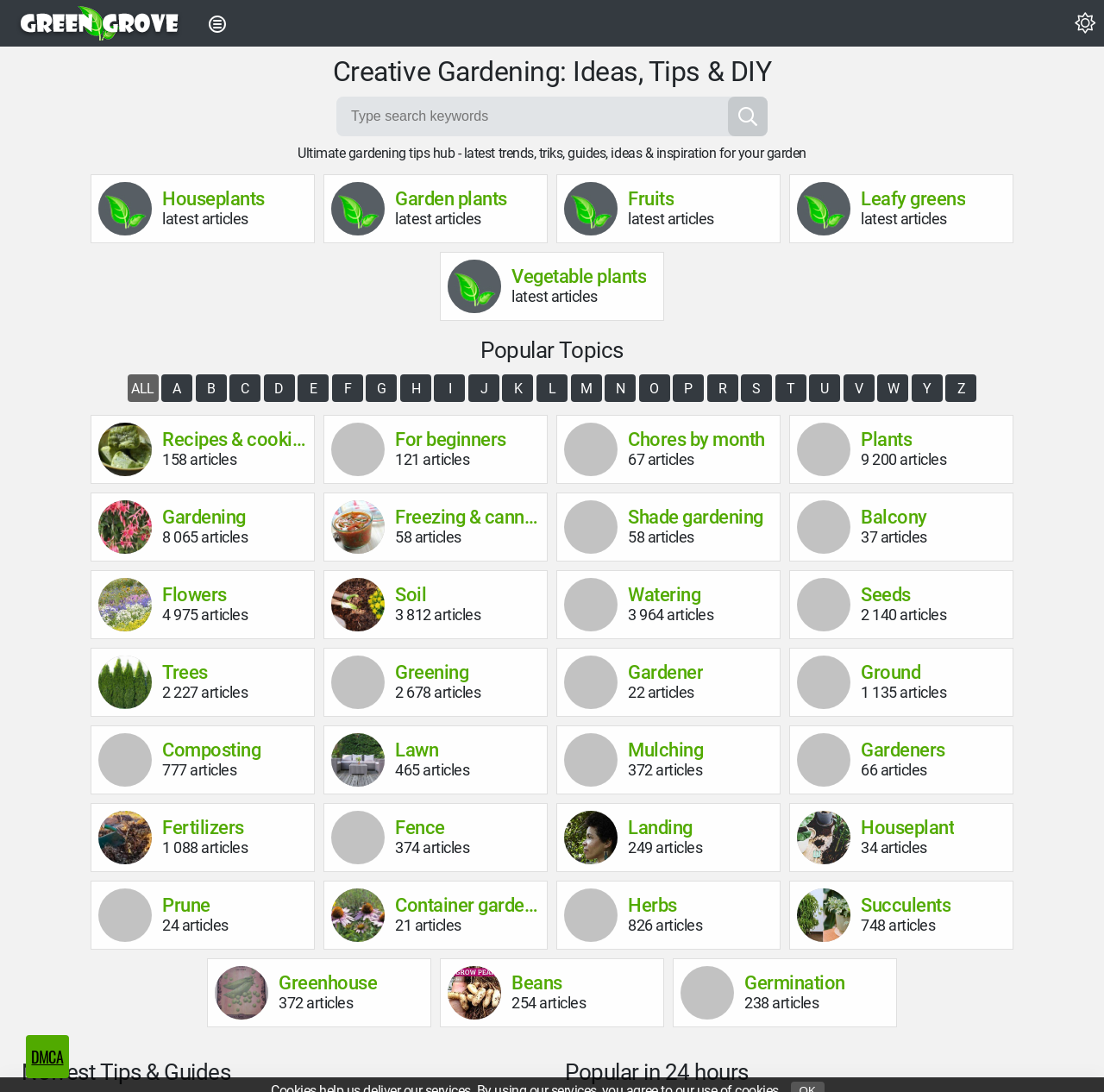Given the description "Watering 3 964 articles", determine the bounding box of the corresponding UI element.

[0.569, 0.536, 0.7, 0.571]